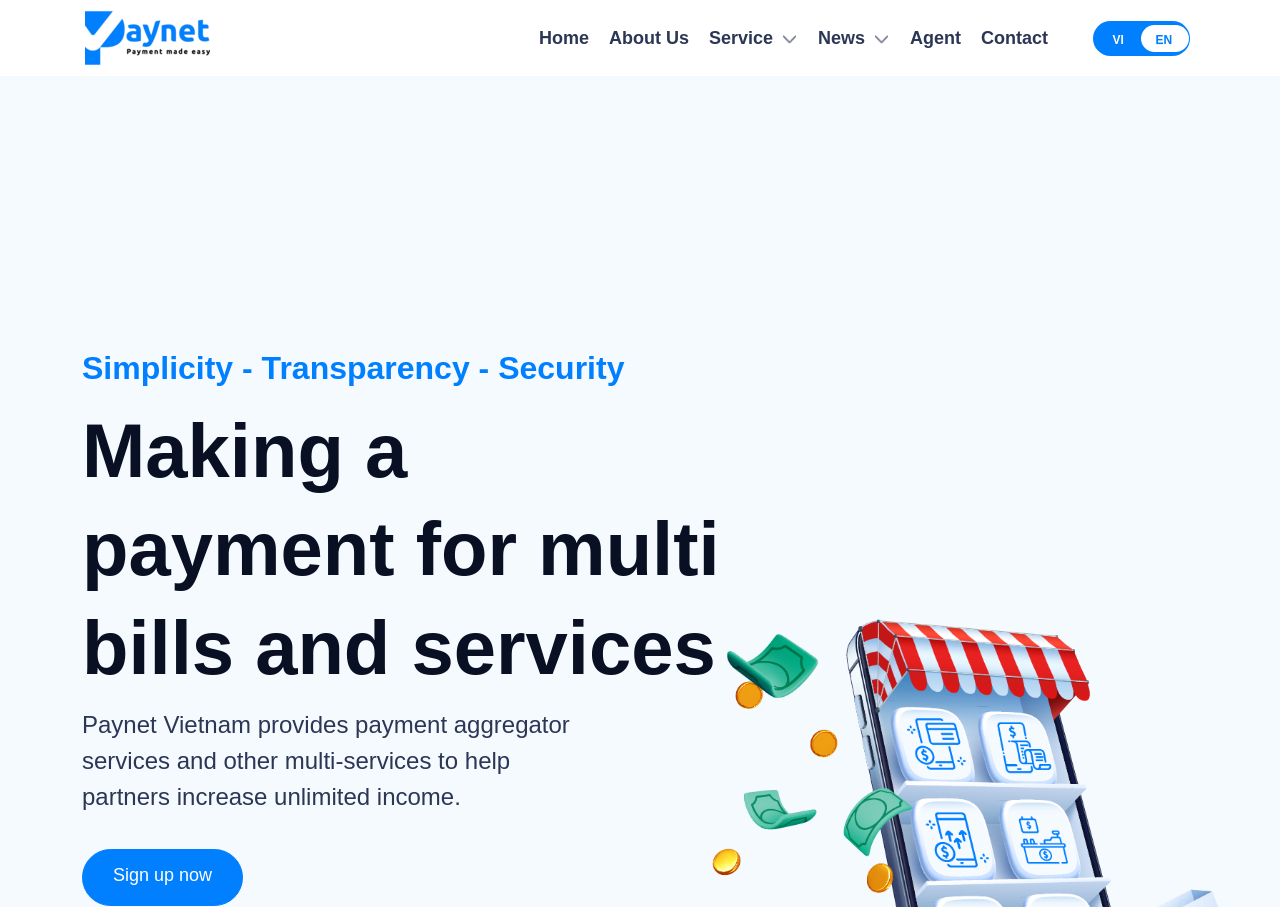Find and indicate the bounding box coordinates of the region you should select to follow the given instruction: "sign up now".

[0.064, 0.936, 0.19, 0.999]